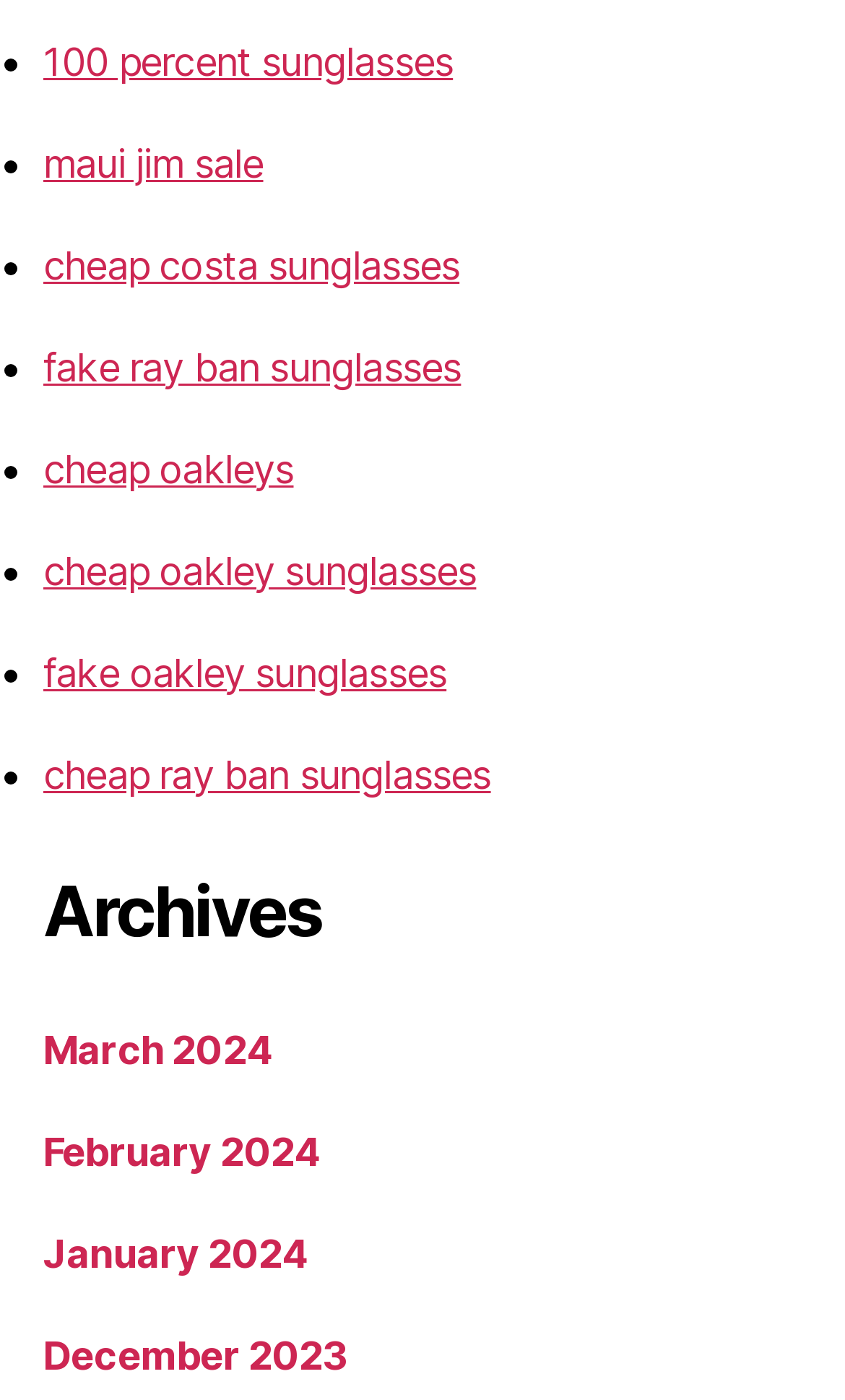Respond with a single word or phrase:
How many list markers are there on the webpage?

9